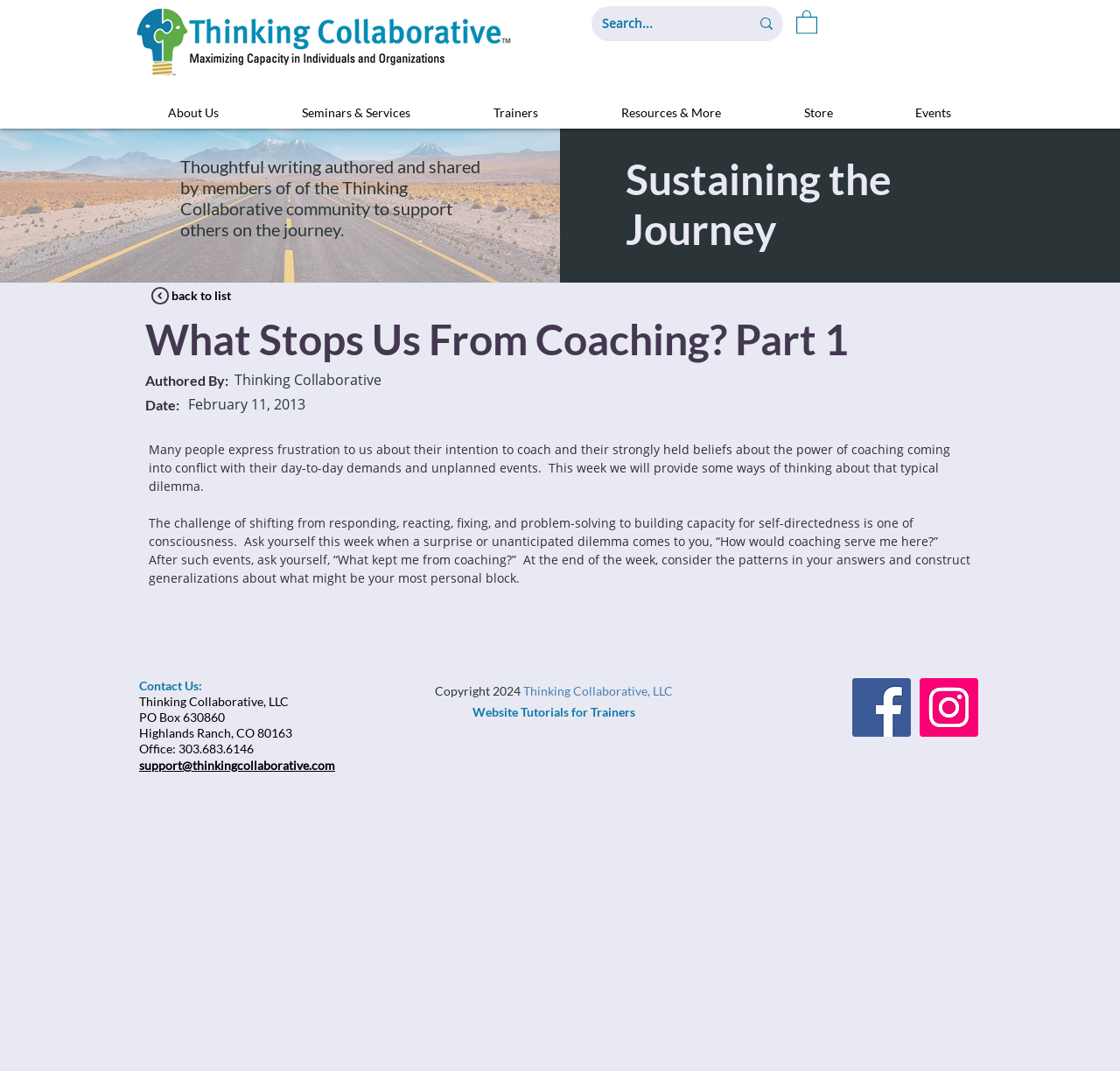Please give the bounding box coordinates of the area that should be clicked to fulfill the following instruction: "Search for something". The coordinates should be in the format of four float numbers from 0 to 1, i.e., [left, top, right, bottom].

[0.538, 0.006, 0.646, 0.038]